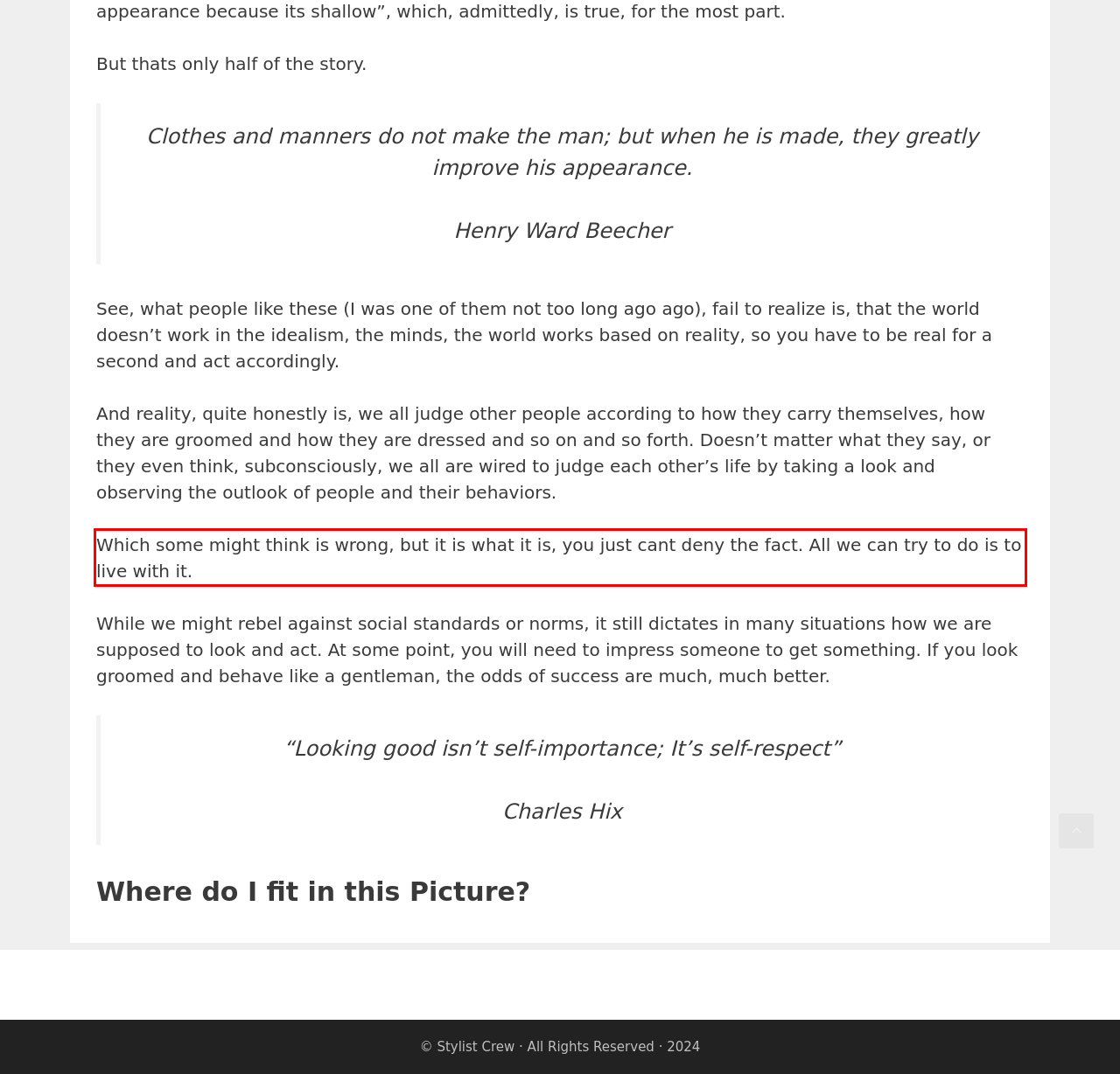You have a screenshot with a red rectangle around a UI element. Recognize and extract the text within this red bounding box using OCR.

Which some might think is wrong, but it is what it is, you just cant deny the fact. All we can try to do is to live with it.